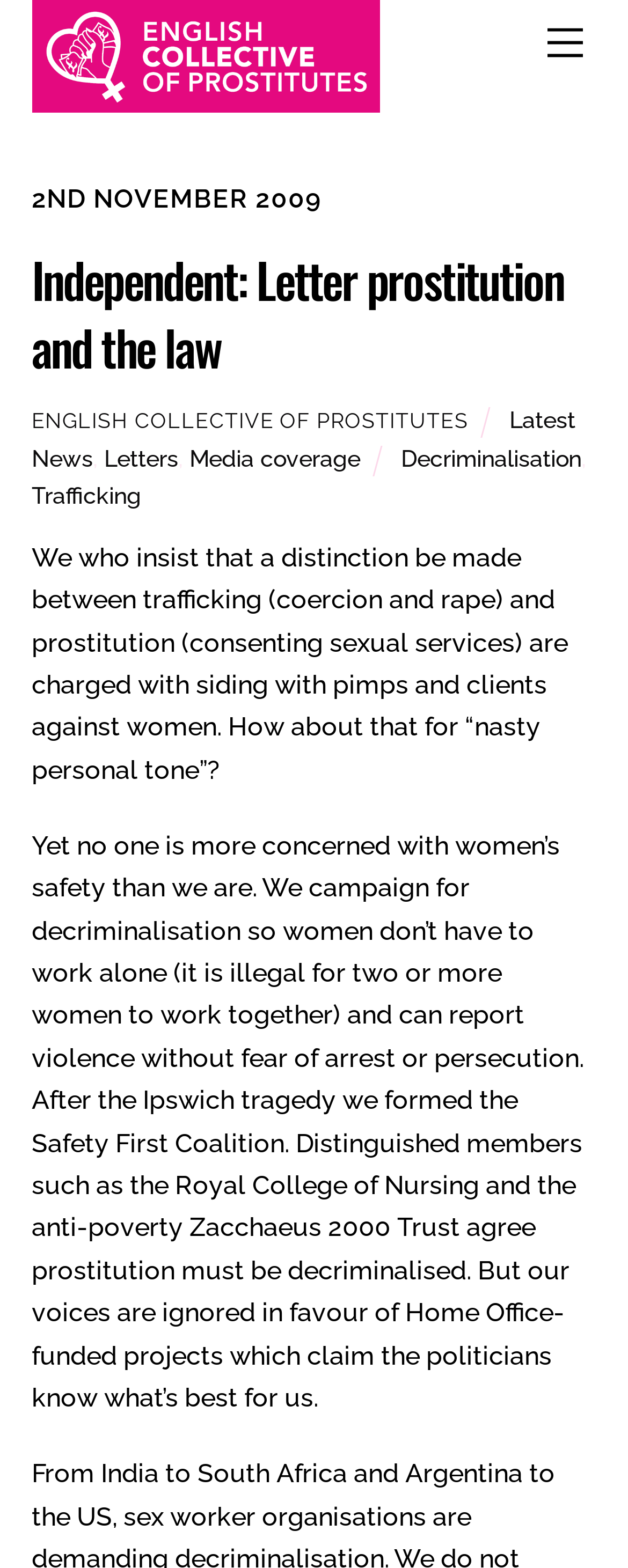Can you find the bounding box coordinates for the UI element given this description: "Mike Unger"? Provide the coordinates as four float numbers between 0 and 1: [left, top, right, bottom].

None